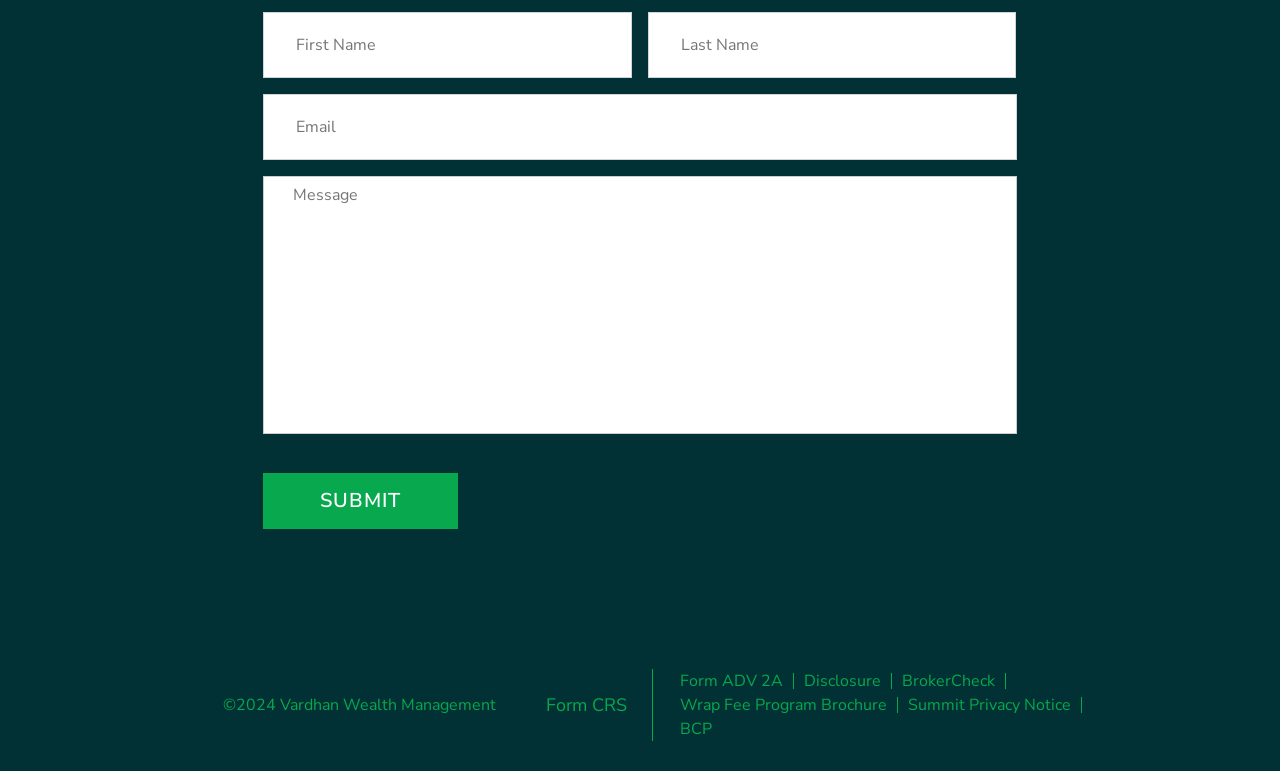What is the purpose of the 'Submit' button?
Please provide a single word or phrase answer based on the image.

To submit a form